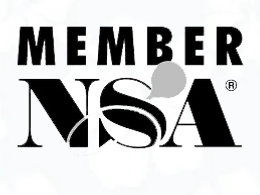Can you give a comprehensive explanation to the question given the content of the image?
What is the focus of the organization?

The organization's focus is on communication and public speaking excellence, which is reflected in the unique graphic element incorporated into the logo design. This suggests that the organization is dedicated to promoting and supporting excellence in public speaking and communication.